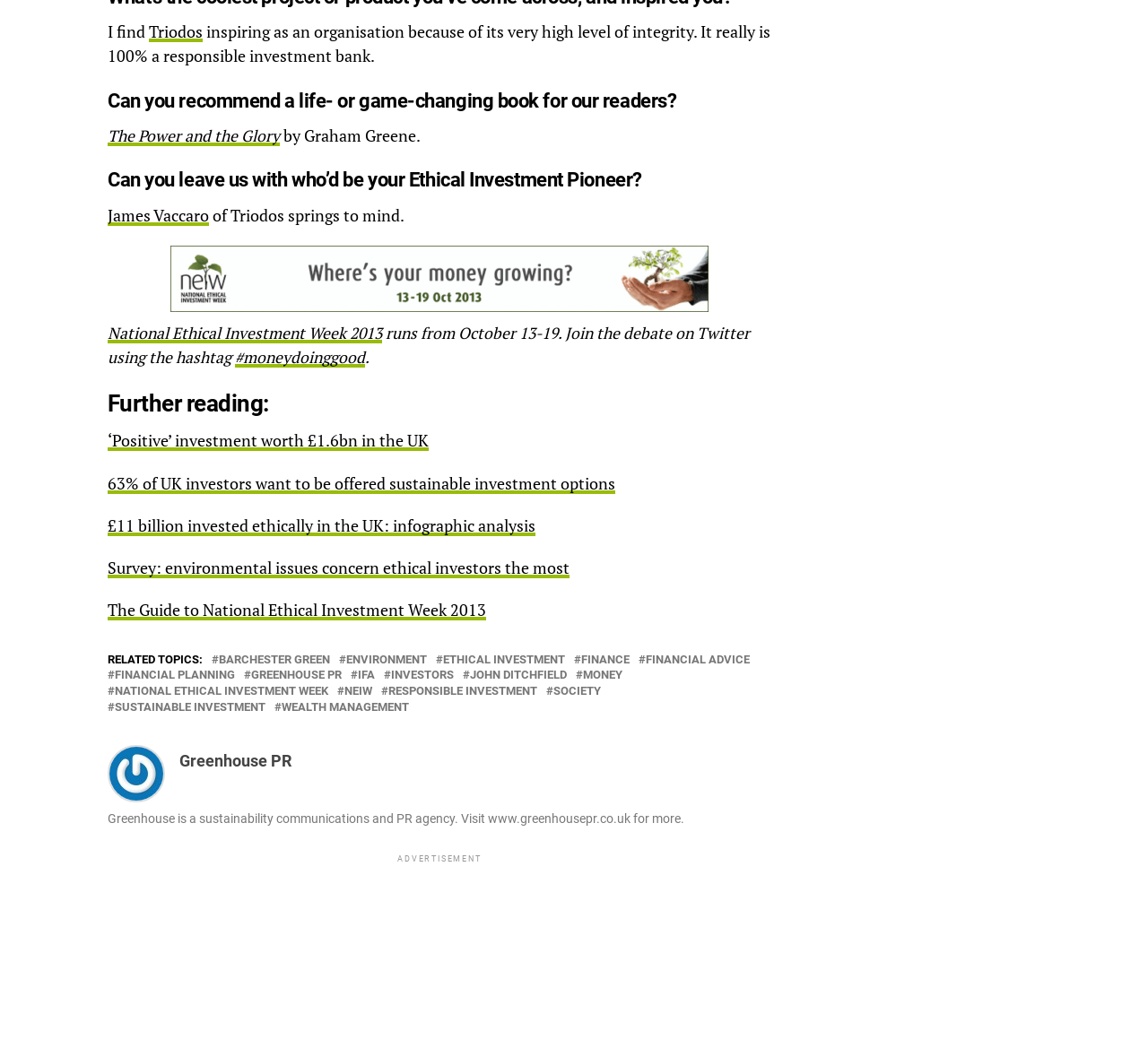For the following element description, predict the bounding box coordinates in the format (top-left x, top-left y, bottom-right x, bottom-right y). All values should be floating point numbers between 0 and 1. Description: National Ethical Investment Week

[0.1, 0.649, 0.286, 0.66]